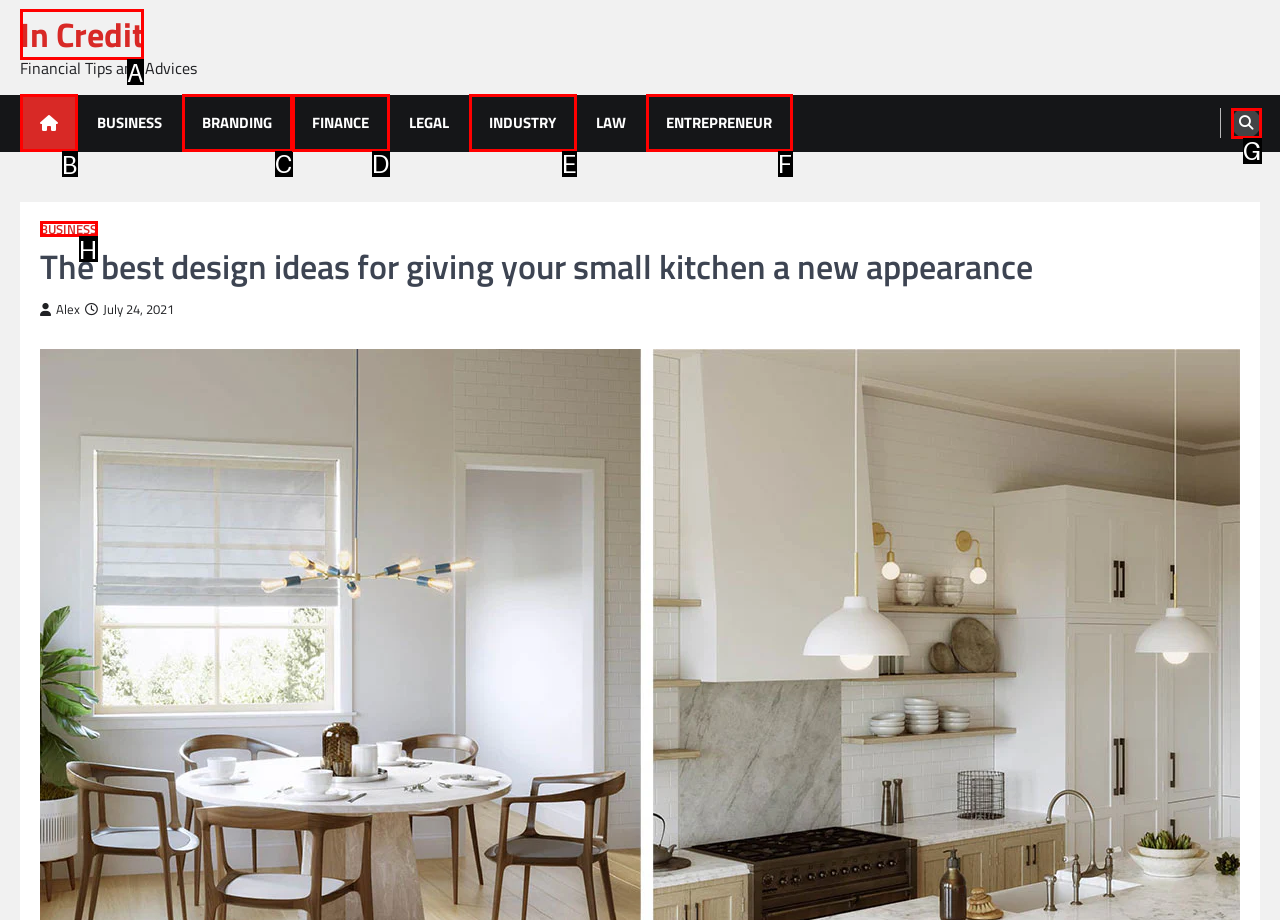Determine which option you need to click to execute the following task: go to In Credit page. Provide your answer as a single letter.

A